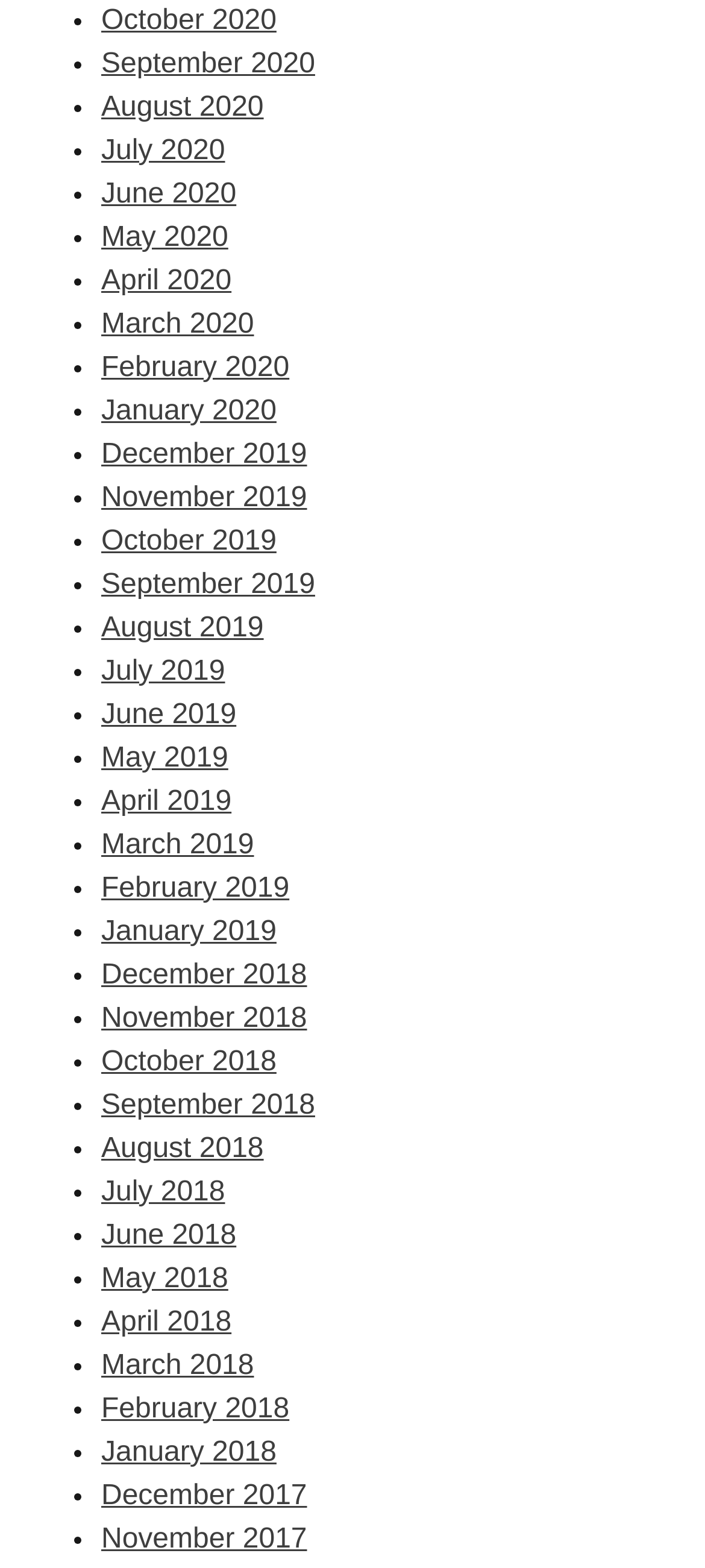What is the pattern of the list?
Based on the image, provide a one-word or brief-phrase response.

Monthly archive